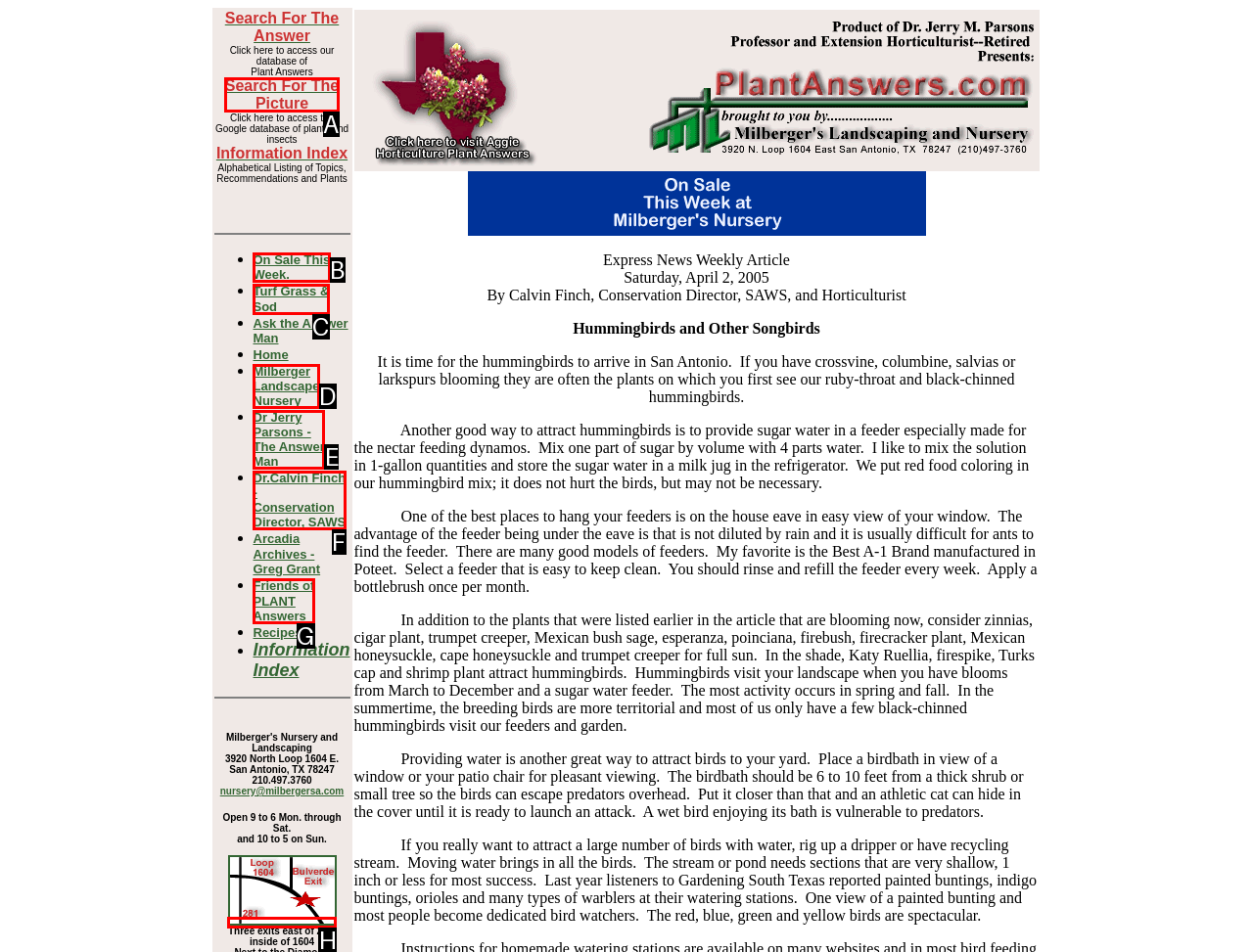Identify the letter of the option that best matches the following description: Search For The Picture. Respond with the letter directly.

A